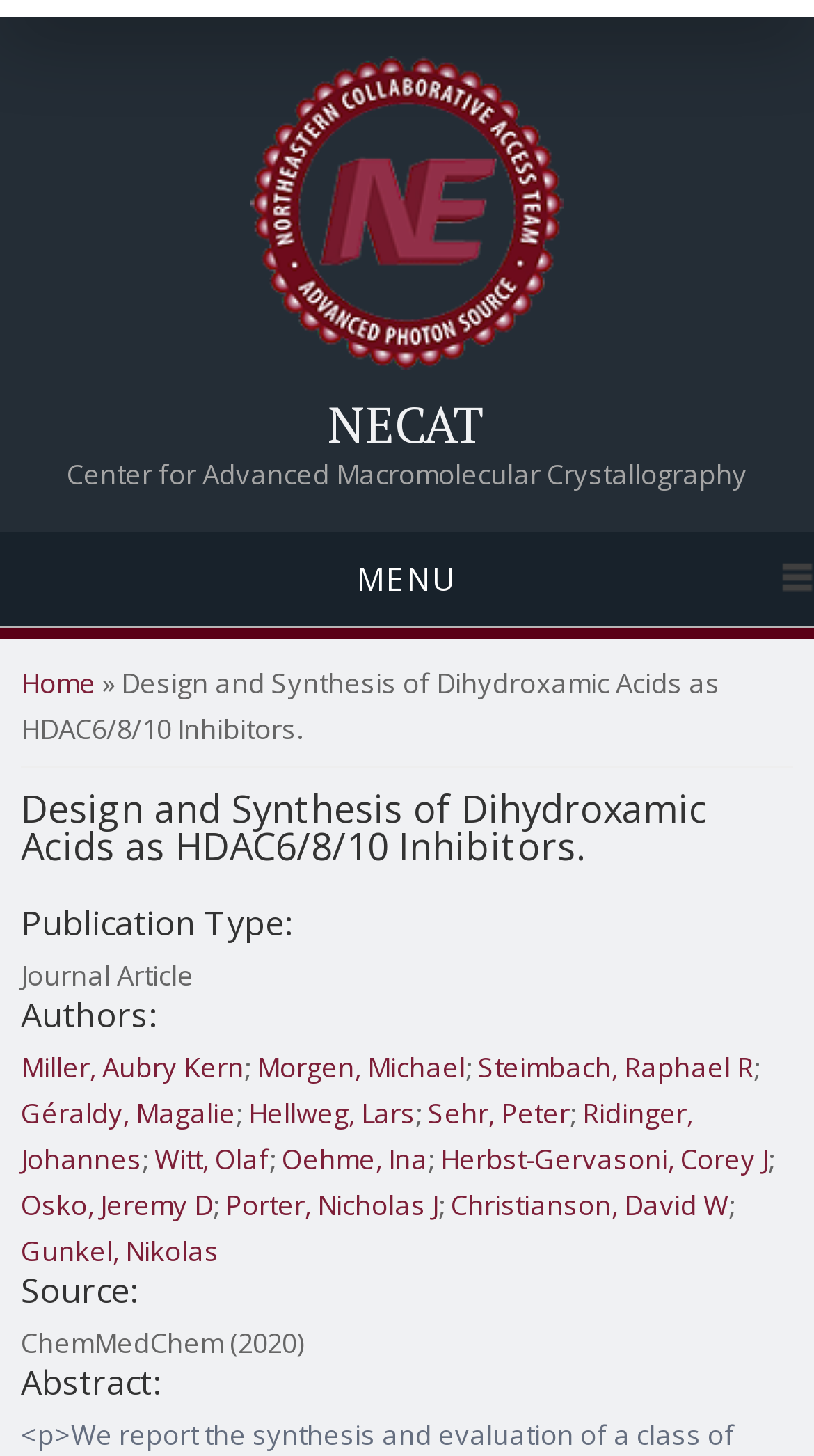Use a single word or phrase to answer the question: 
What type of publication is this?

Journal Article